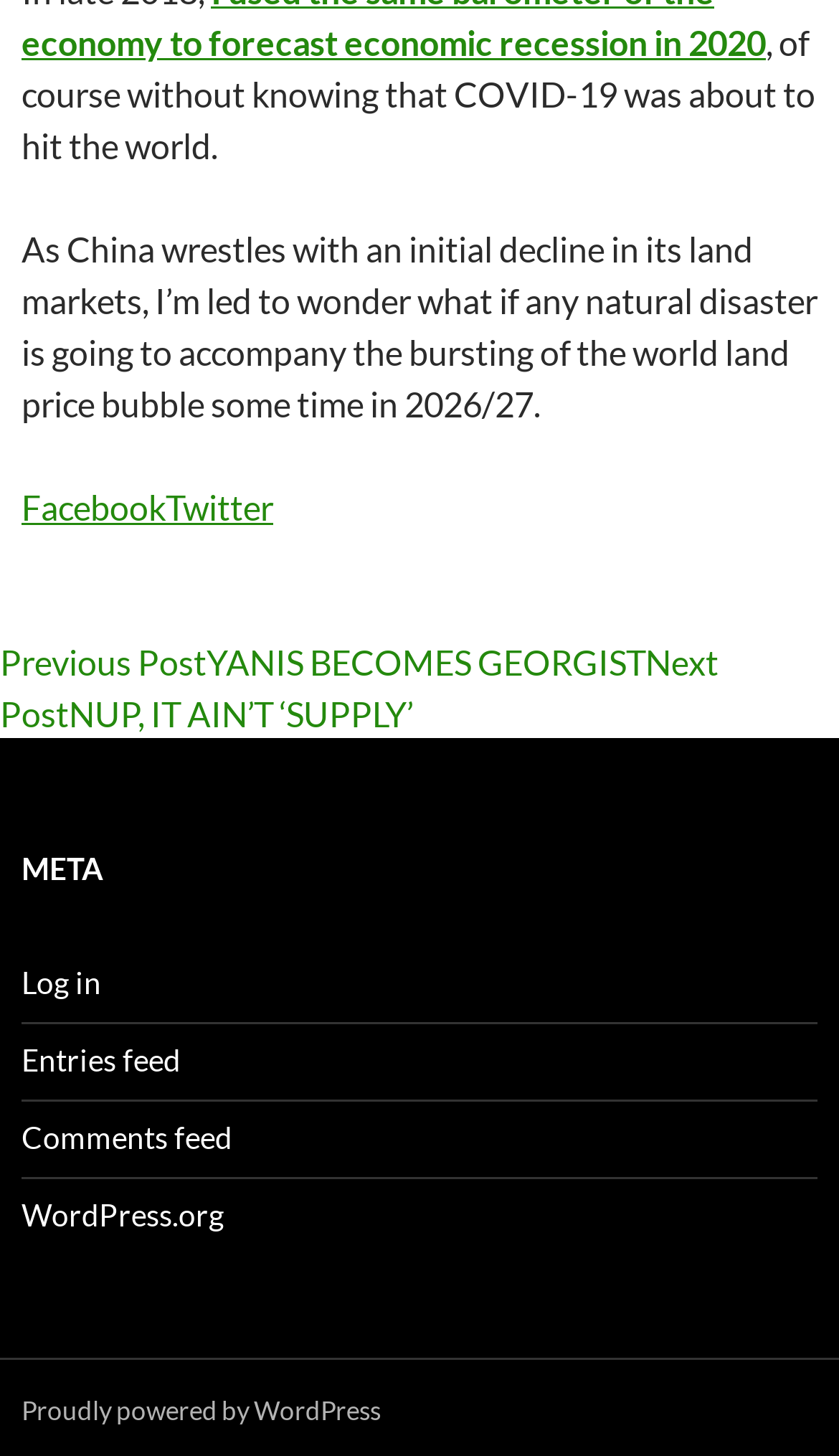Please find the bounding box coordinates of the element that must be clicked to perform the given instruction: "Click on Facebook". The coordinates should be four float numbers from 0 to 1, i.e., [left, top, right, bottom].

[0.026, 0.334, 0.197, 0.362]